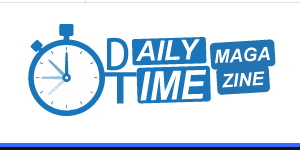Analyze the image and describe all key details you can observe.

The image features the logo of "Daily Time Magazine," prominently displayed in a stylized design. The logo incorporates a stopwatch, symbolizing timely content and the notion of being current or in-the-know. The text, "DAILY TIME," is presented in bold lettering, emphasizing the magazine's focus on staying updated with daily trends and news. The word "MAGAZINE" balances the composition, suggesting a blend of informative and engaging articles. This logo represents a publication dedicated to providing relevant insights and timely updates, particularly relevant in the context of today's fast-paced media environment.